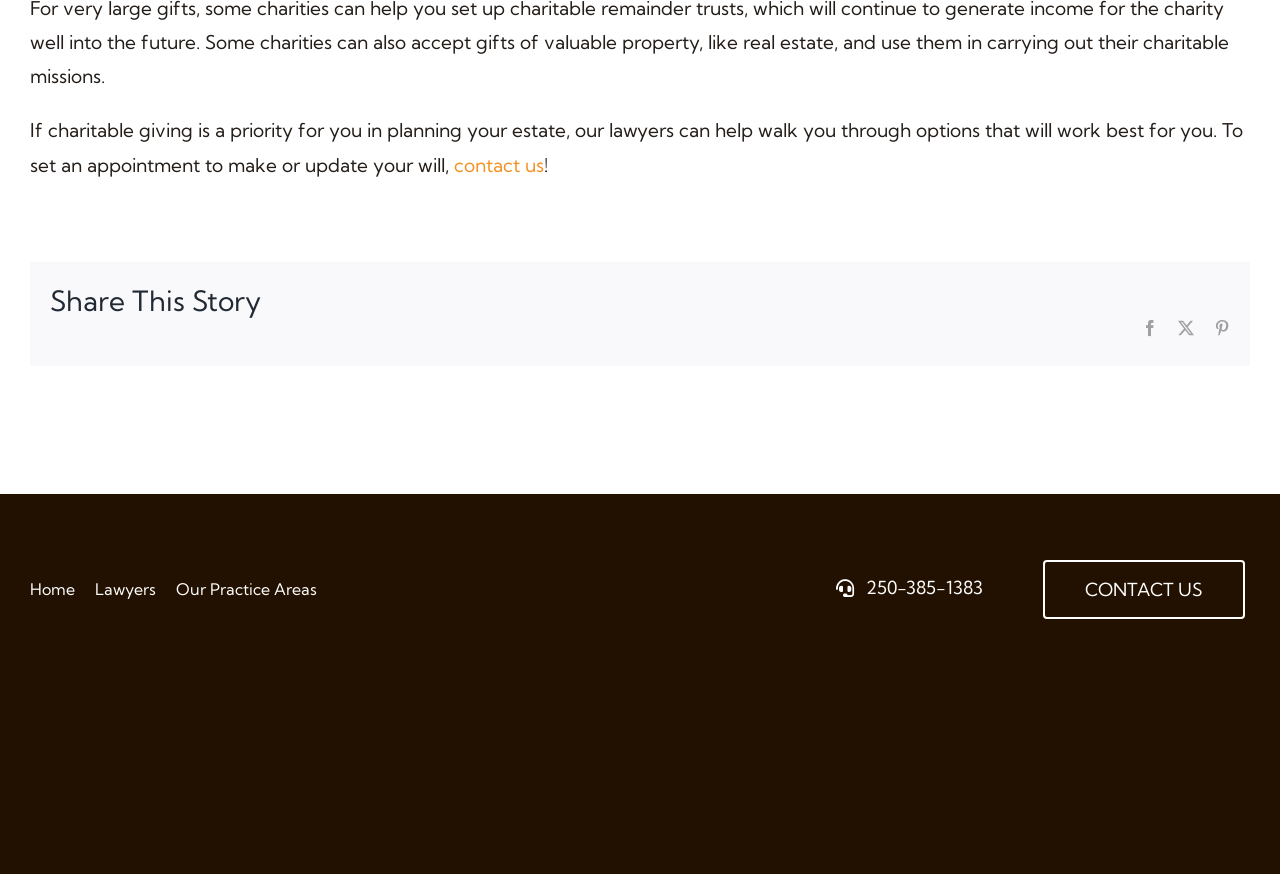Refer to the screenshot and give an in-depth answer to this question: What is the purpose of the lawyers mentioned?

I inferred this by reading the static text element at the top of the page, which mentions 'charitable giving' and 'planning your estate', indicating that the lawyers are involved in estate planning.